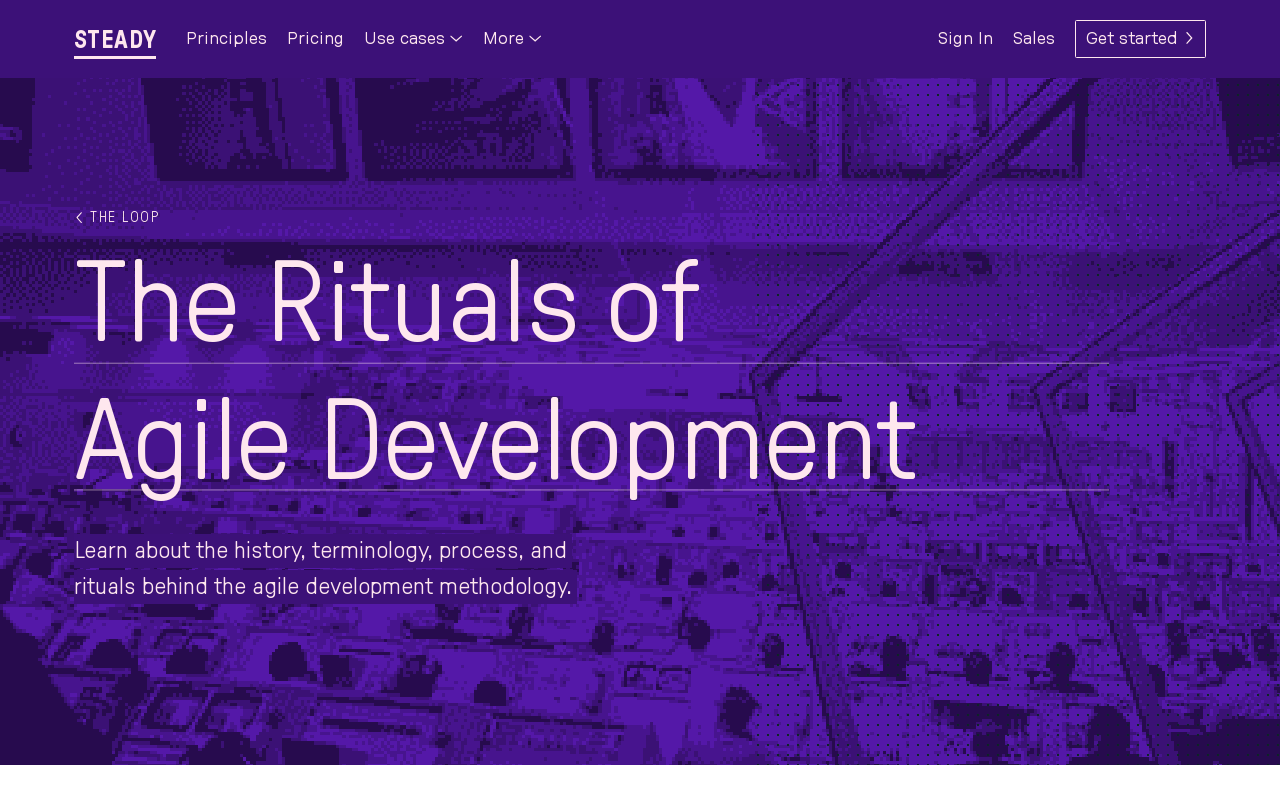What is the purpose of the 'Use cases' button?
Look at the image and provide a short answer using one word or a phrase.

To open a menu